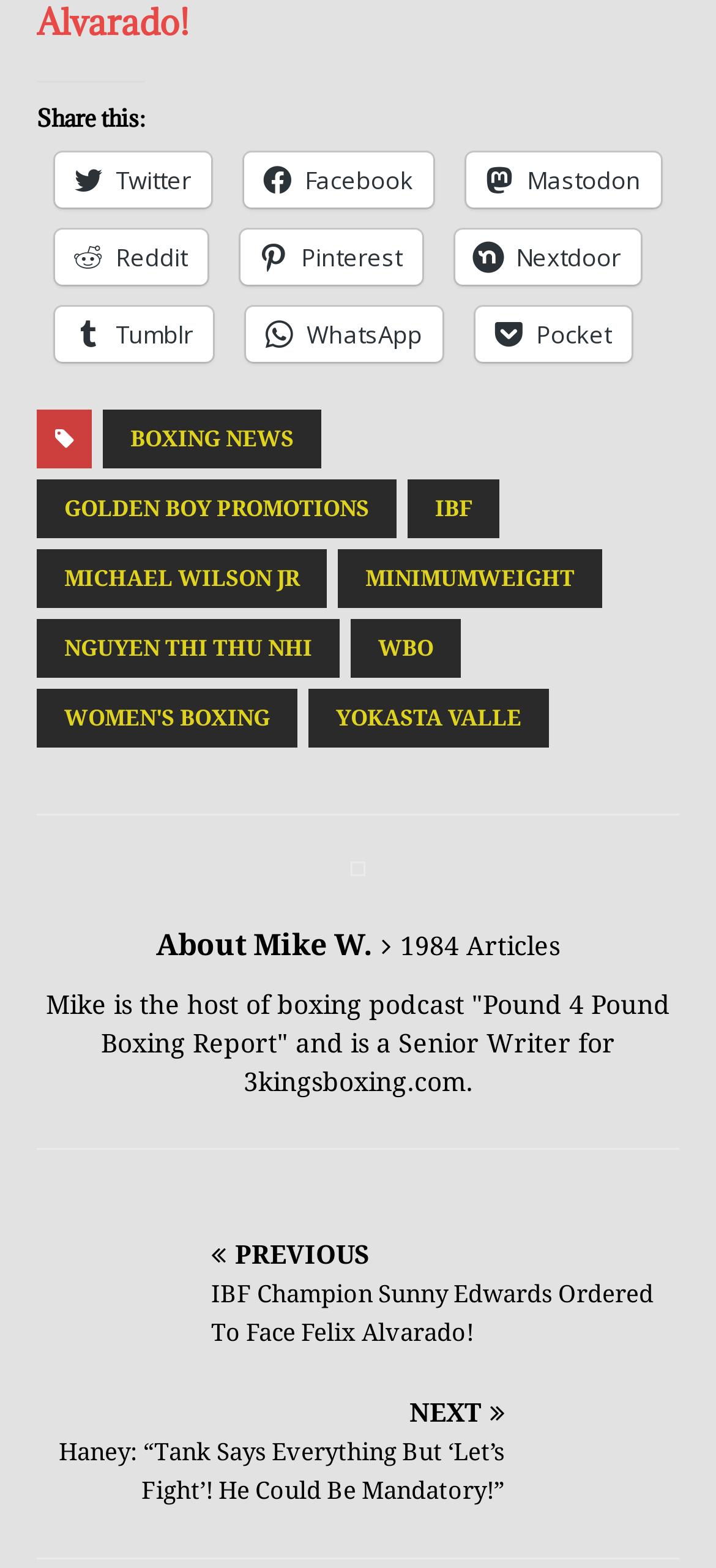Indicate the bounding box coordinates of the element that must be clicked to execute the instruction: "Read Sunny Edwards ordered to face IBF mandatory challenger Felix Alvarado". The coordinates should be given as four float numbers between 0 and 1, i.e., [left, top, right, bottom].

[0.051, 0.792, 0.949, 0.863]